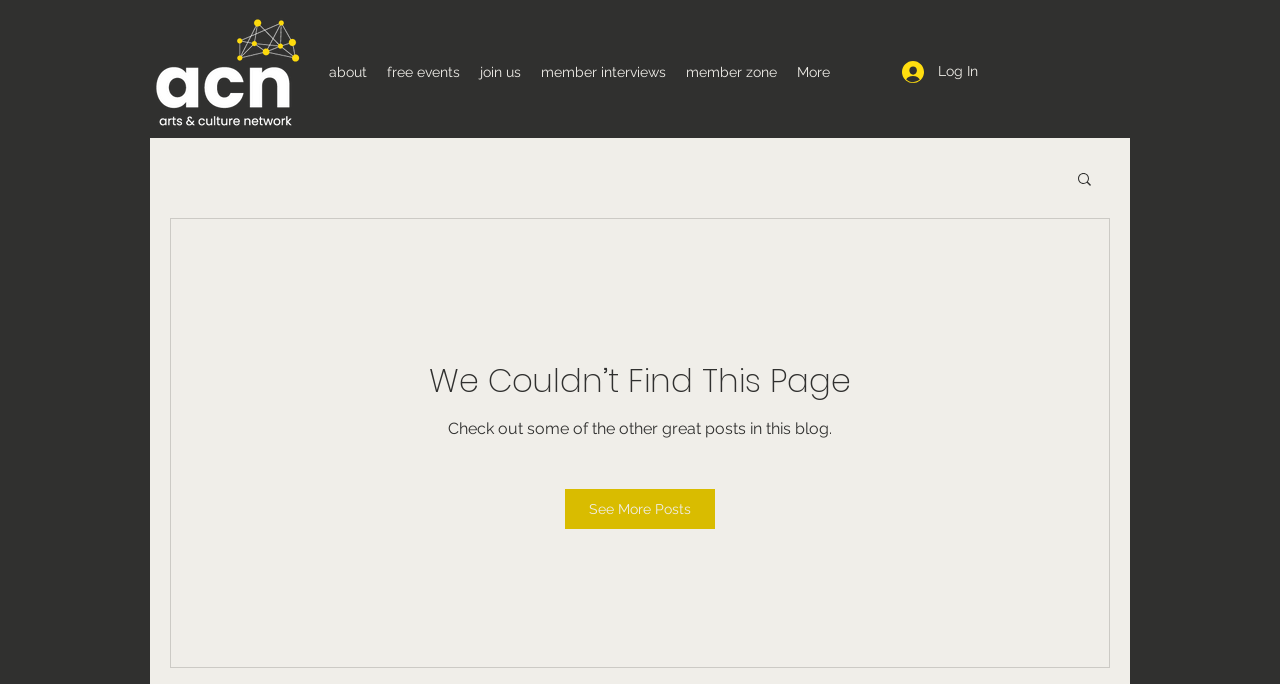Is there a search button on the page?
Based on the image, respond with a single word or phrase.

Yes